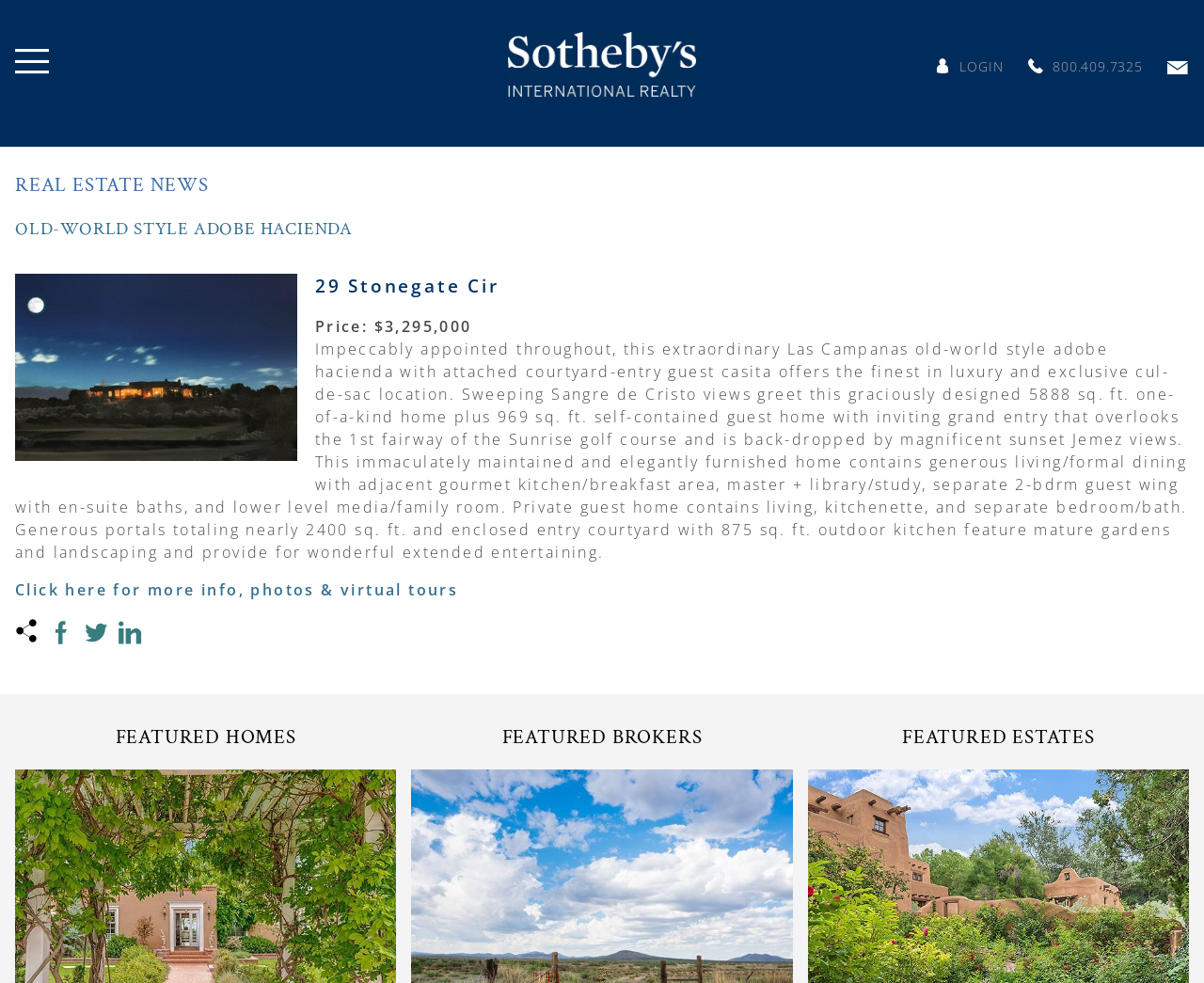How many bedrooms are in the guest home?
Ensure your answer is thorough and detailed.

I found the number of bedrooms in the guest home by reading the text 'Private guest home contains living, kitchenette, and separate bedroom/bath' which implies that there is one bedroom in the guest home.